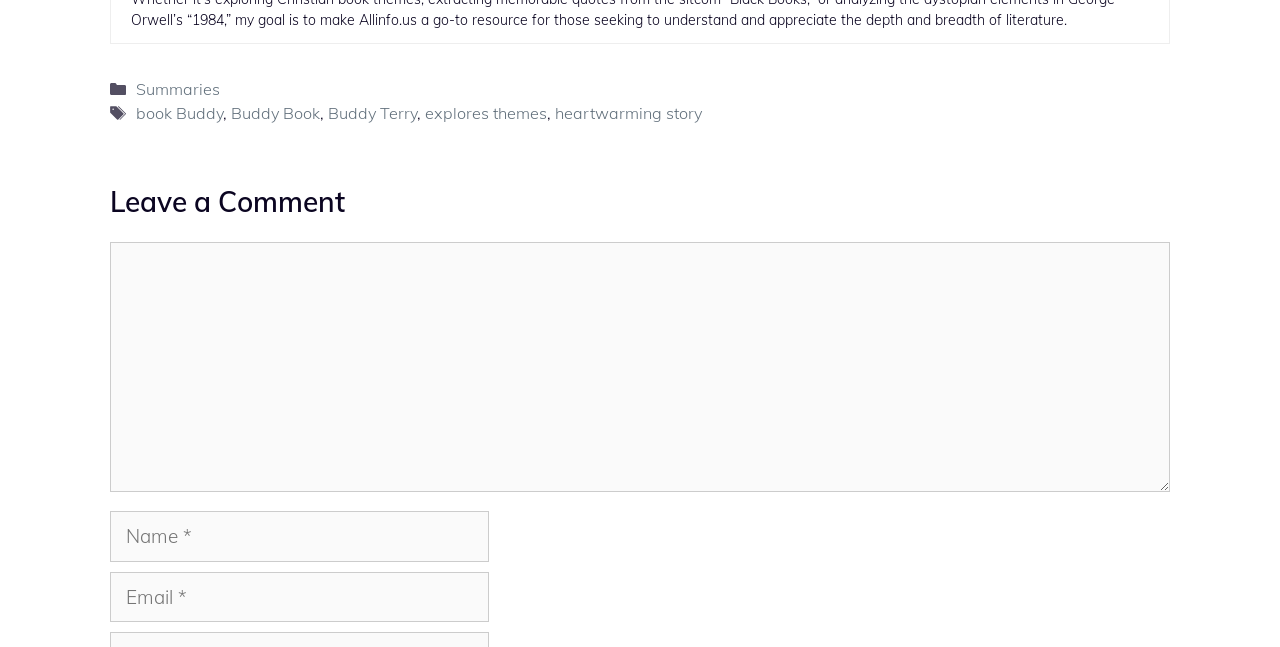Pinpoint the bounding box coordinates of the clickable area needed to execute the instruction: "Click on the 'Buddy Book' link". The coordinates should be specified as four float numbers between 0 and 1, i.e., [left, top, right, bottom].

[0.18, 0.159, 0.25, 0.19]